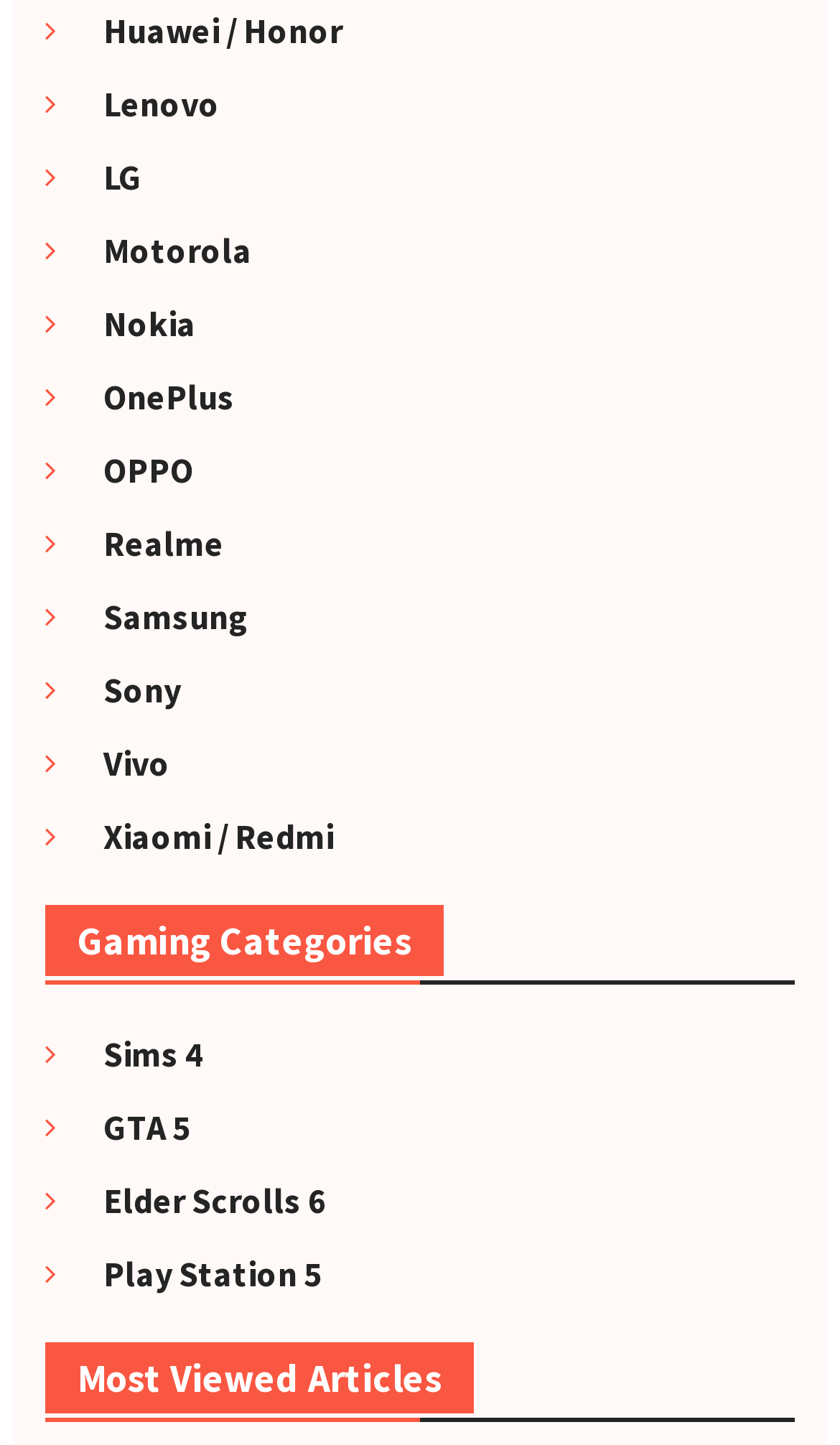Find the bounding box coordinates of the clickable element required to execute the following instruction: "Share on Facebook". Provide the coordinates as four float numbers between 0 and 1, i.e., [left, top, right, bottom].

None